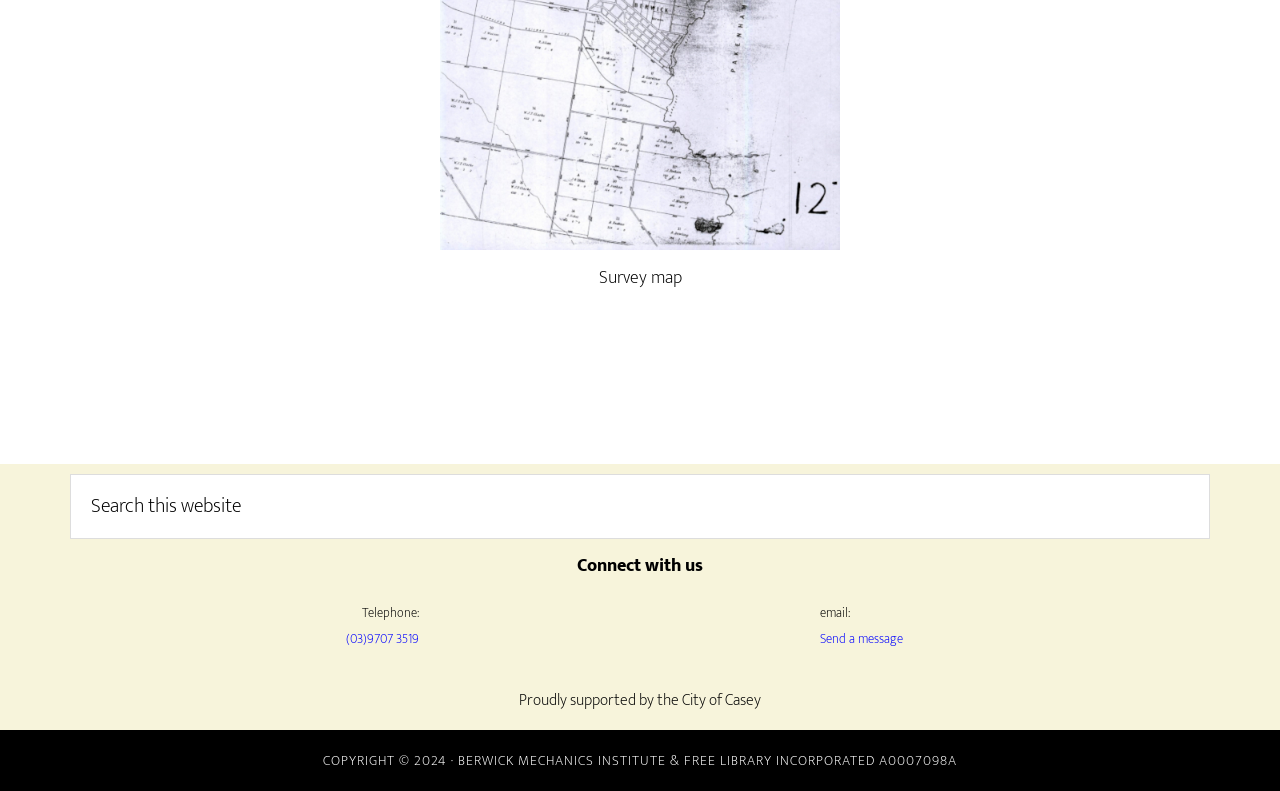Locate the bounding box of the UI element described by: "Send a message" in the given webpage screenshot.

[0.641, 0.793, 0.705, 0.821]